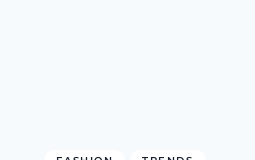What type of content is the layout likely part of?
Refer to the image and give a detailed answer to the question.

The layout is likely part of a broader article or section aimed at inspiring readers with fresh ideas and looks, such as those highlighted in the article titled 'Stylish Chunky Sneakers Are Still Must-Haves'.